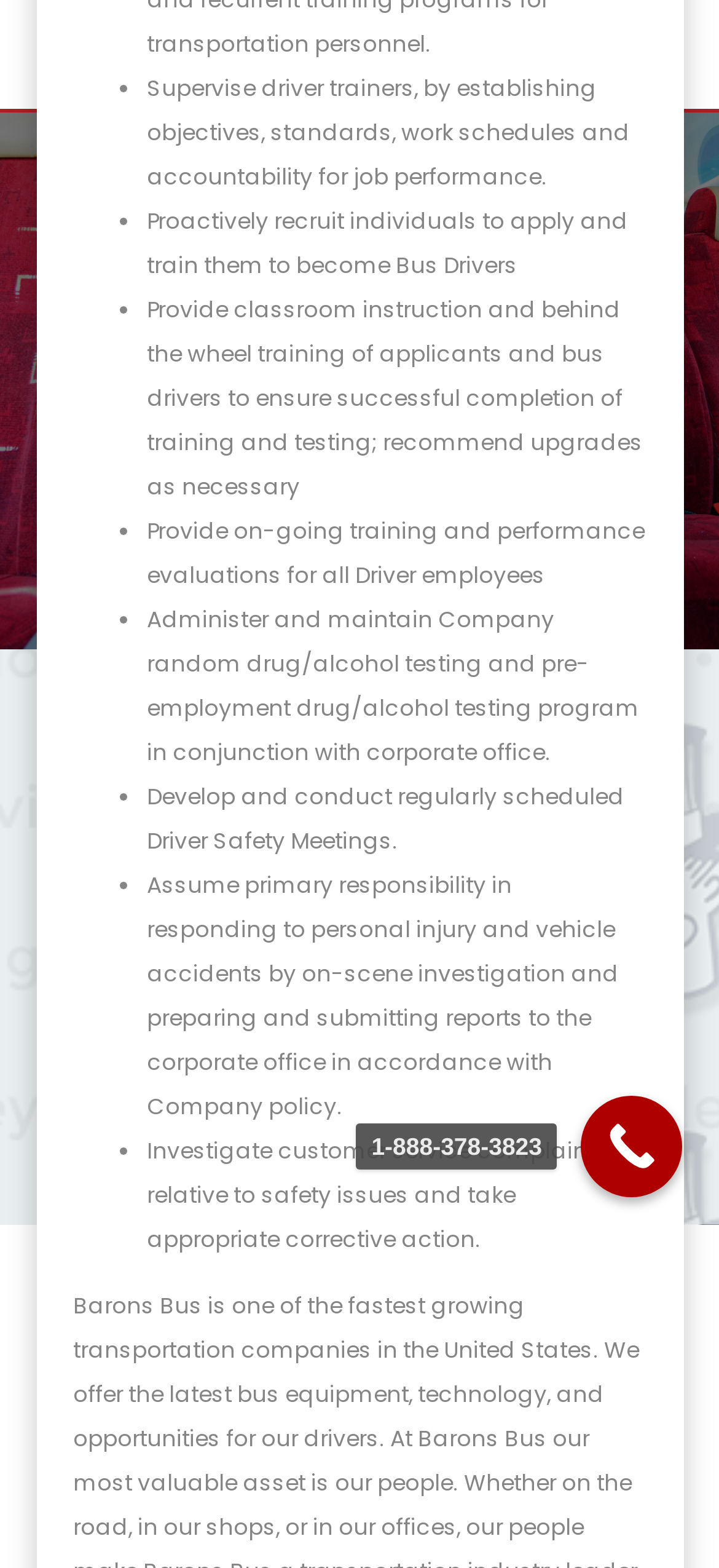What is the job title of the full-time position?
Look at the image and provide a short answer using one word or a phrase.

Safety Supervisor